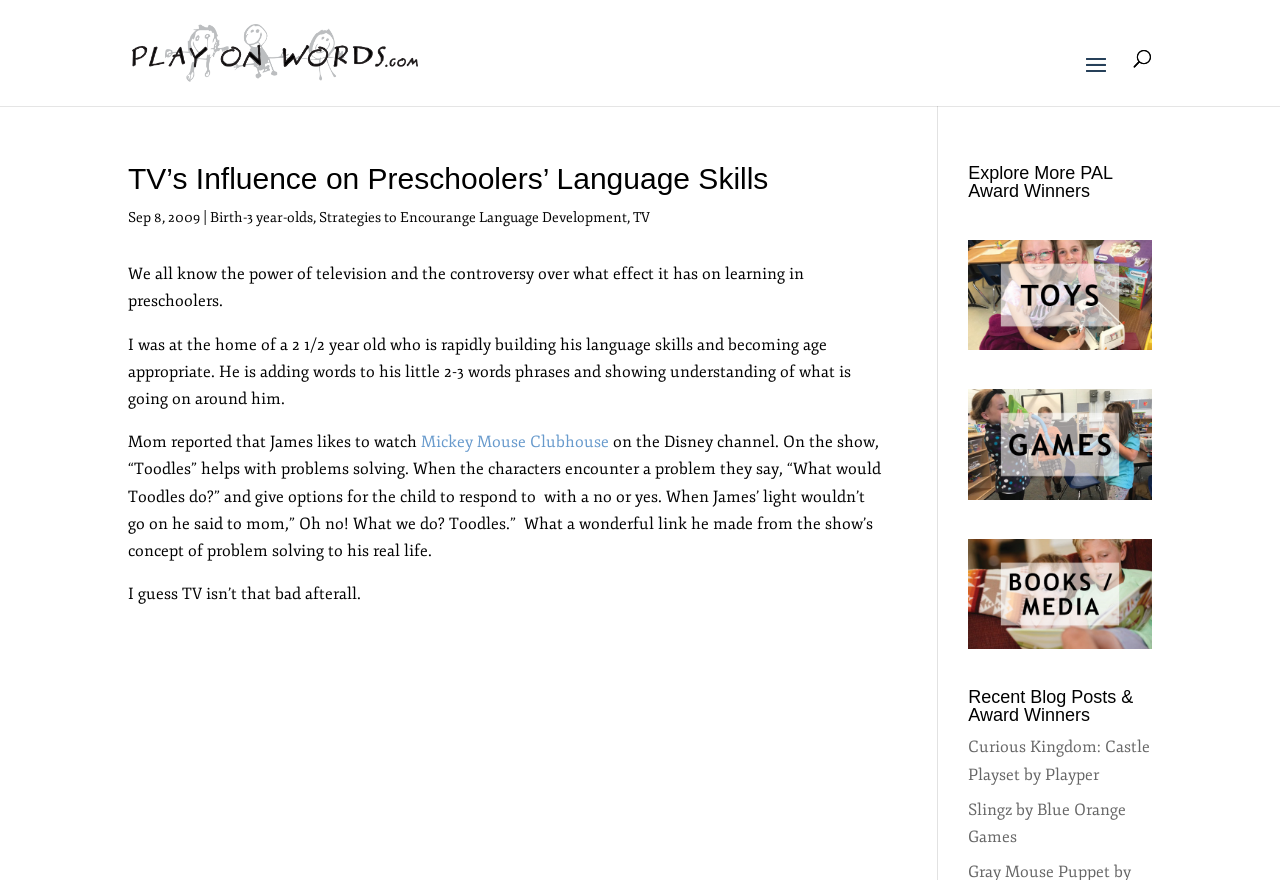Extract the bounding box coordinates of the UI element described by: "Tutroail". The coordinates should include four float numbers ranging from 0 to 1, e.g., [left, top, right, bottom].

None